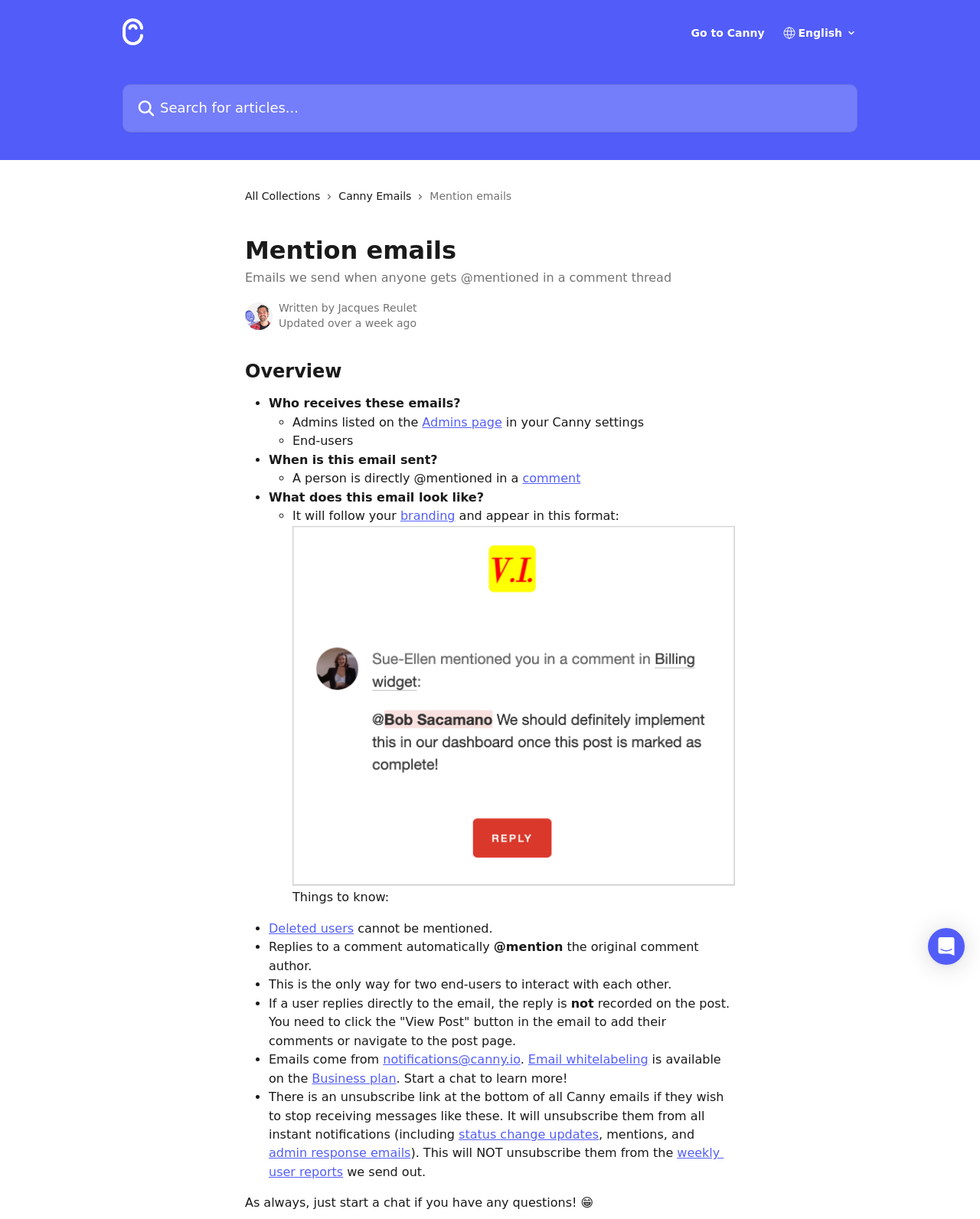Identify the bounding box coordinates for the element you need to click to achieve the following task: "View the Admins page". Provide the bounding box coordinates as four float numbers between 0 and 1, in the form [left, top, right, bottom].

[0.431, 0.34, 0.512, 0.352]